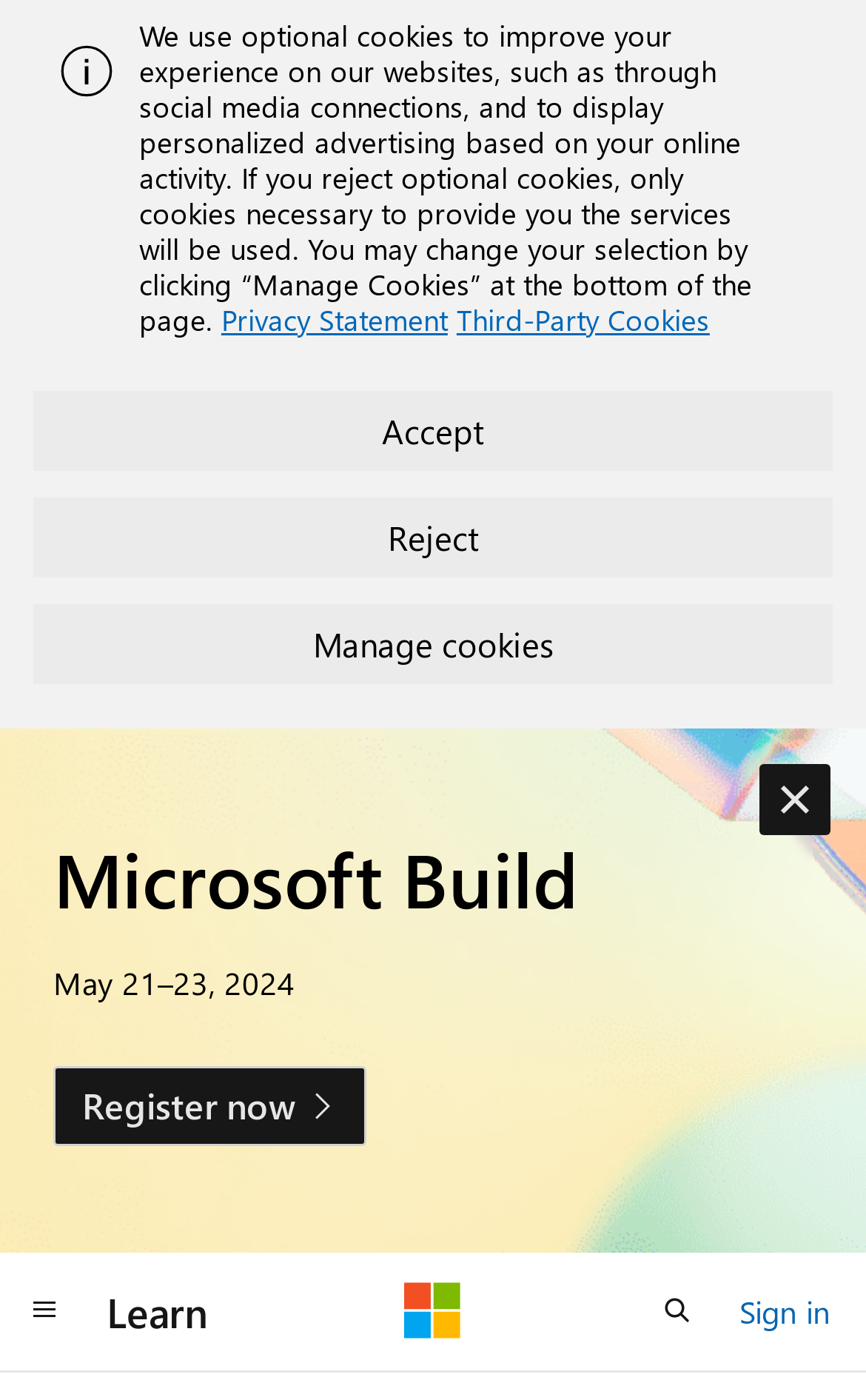Please provide the bounding box coordinates in the format (top-left x, top-left y, bottom-right x, bottom-right y). Remember, all values are floating point numbers between 0 and 1. What is the bounding box coordinate of the region described as: parent_node: Learn aria-label="Microsoft"

[0.467, 0.916, 0.533, 0.957]